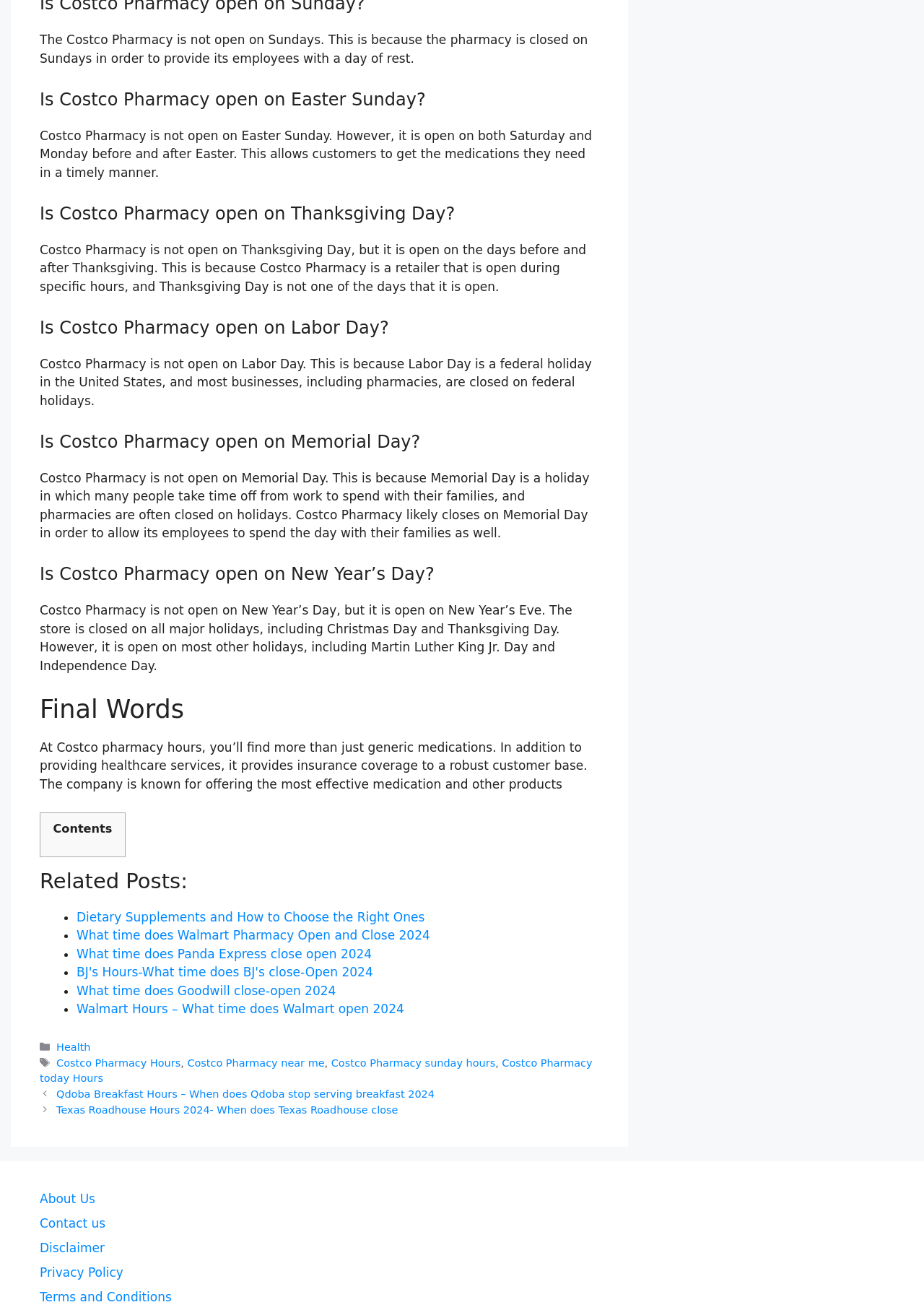What holidays is Costco Pharmacy closed on?
Please provide a comprehensive answer based on the information in the image.

The webpage mentions that Costco Pharmacy is closed on Easter Sunday, Thanksgiving Day, Labor Day, Memorial Day, and New Year's Day, which are all major holidays in the United States.